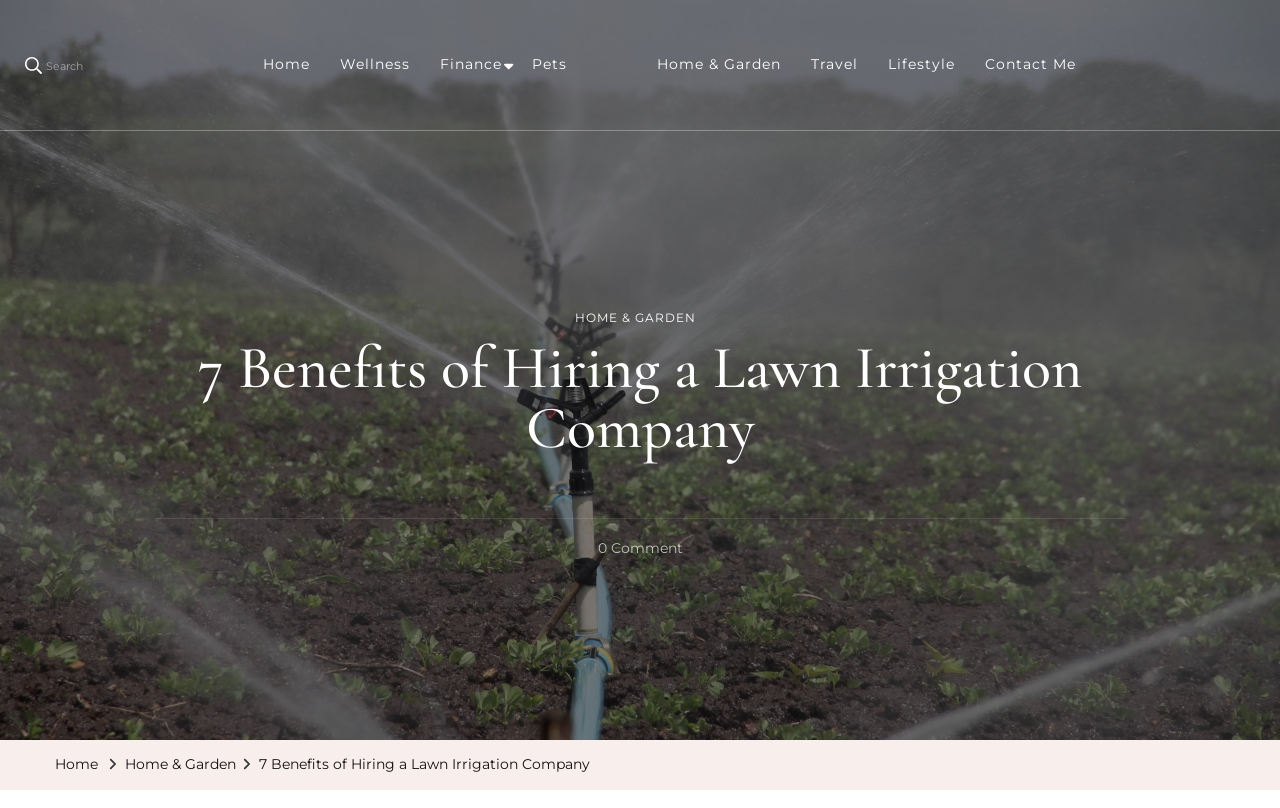Given the element description "Home" in the screenshot, predict the bounding box coordinates of that UI element.

[0.043, 0.928, 0.077, 0.965]